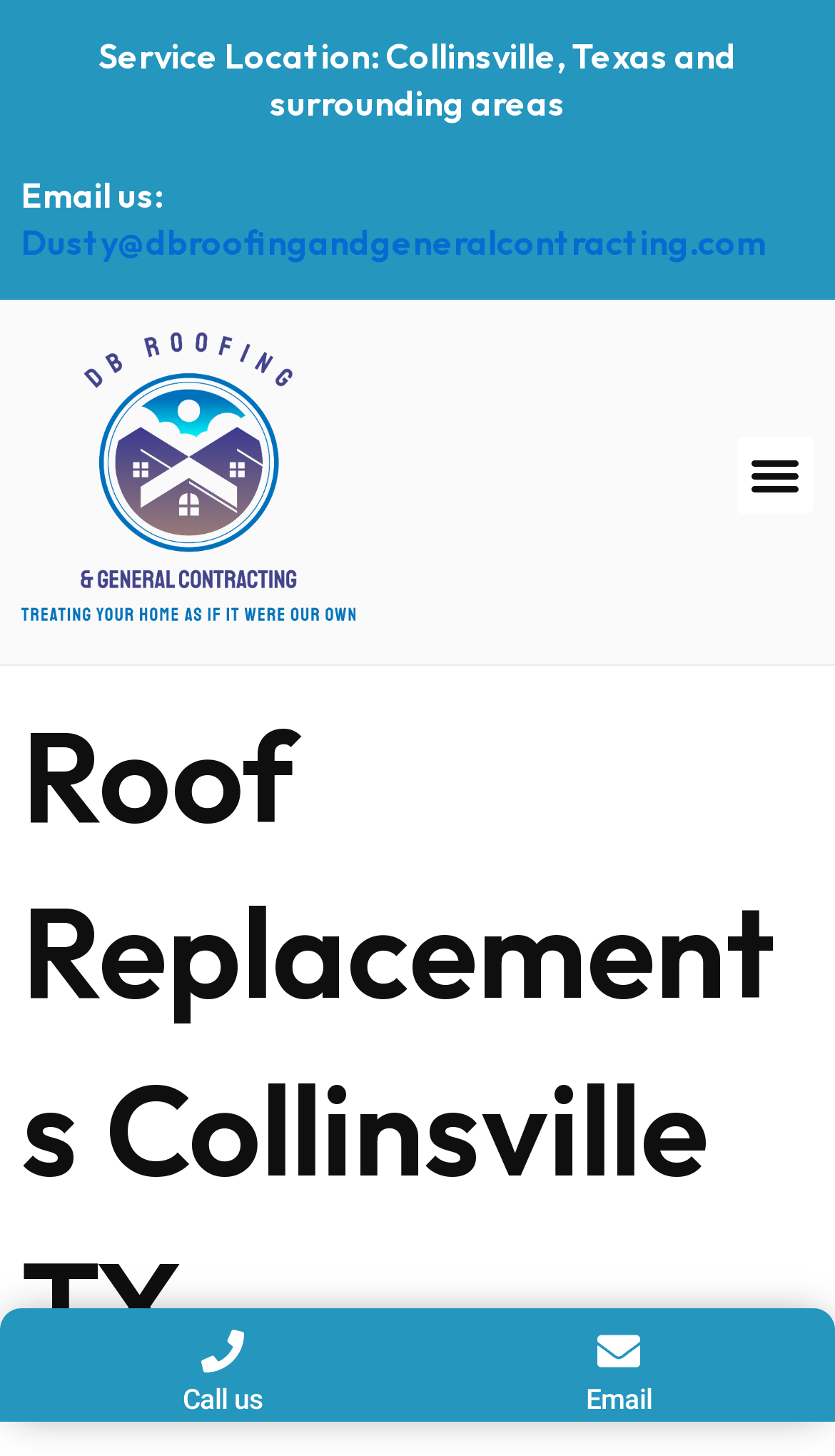Write a detailed summary of the webpage, including text, images, and layout.

The webpage is about DB Roofing, a leading service provider for roof replacements in Collinsville, Texas. At the top of the page, there is a static text indicating the service location, which is Collinsville, Texas, and surrounding areas. Below this text, there is an "Email us" label, followed by a link to the email address "Dusty@dbroofingandgeneralcontracting.com". 

To the right of the email link, there is an empty link, and below it, a "Menu Toggle" button. When expanded, the button reveals a heading that reads "Roof Replacements Collinsville TX". 

At the bottom of the page, there are three links aligned horizontally. The first link is empty, the second link reads "Call us", and the third link is also empty. Below these links, there are two more links, "Email" and another empty link.